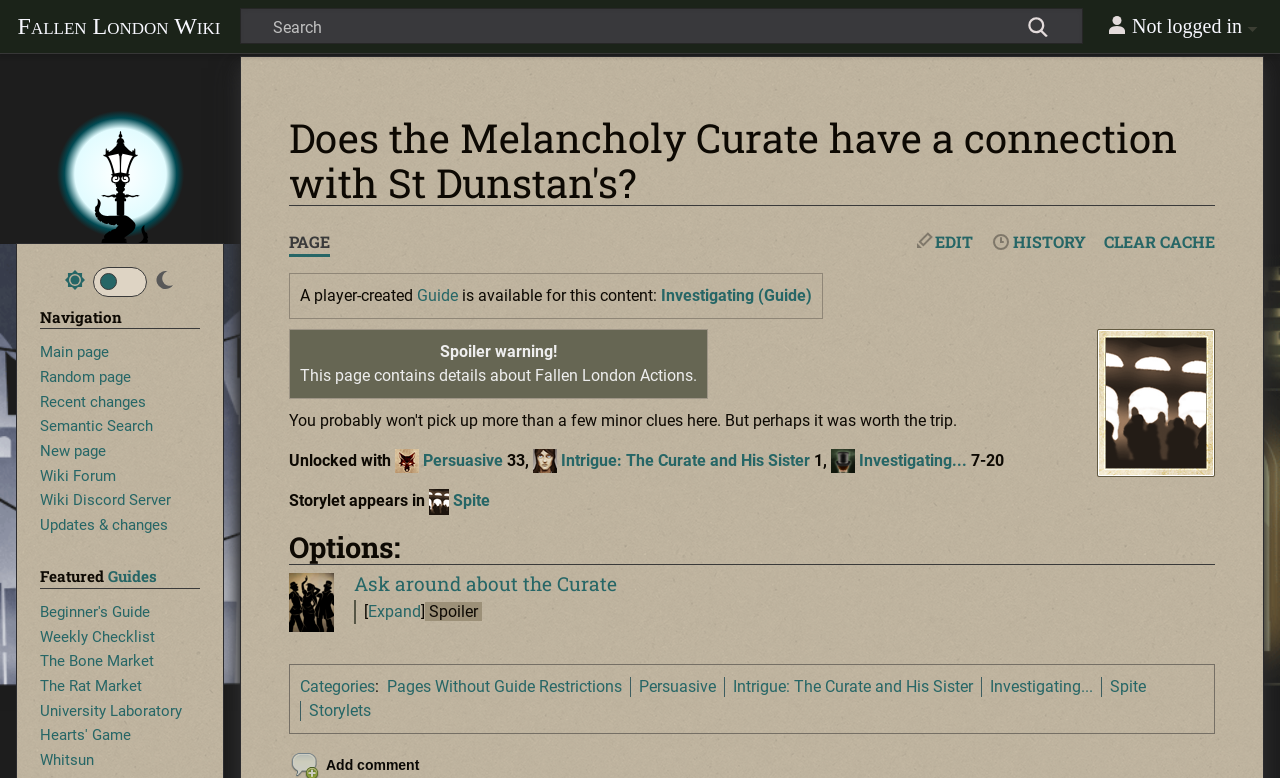What is the name of the navigation section at the bottom of the page?
Based on the screenshot, give a detailed explanation to answer the question.

I found the answer by looking at the navigation section at the bottom of the page, which has a heading that says 'Featured Guides'.